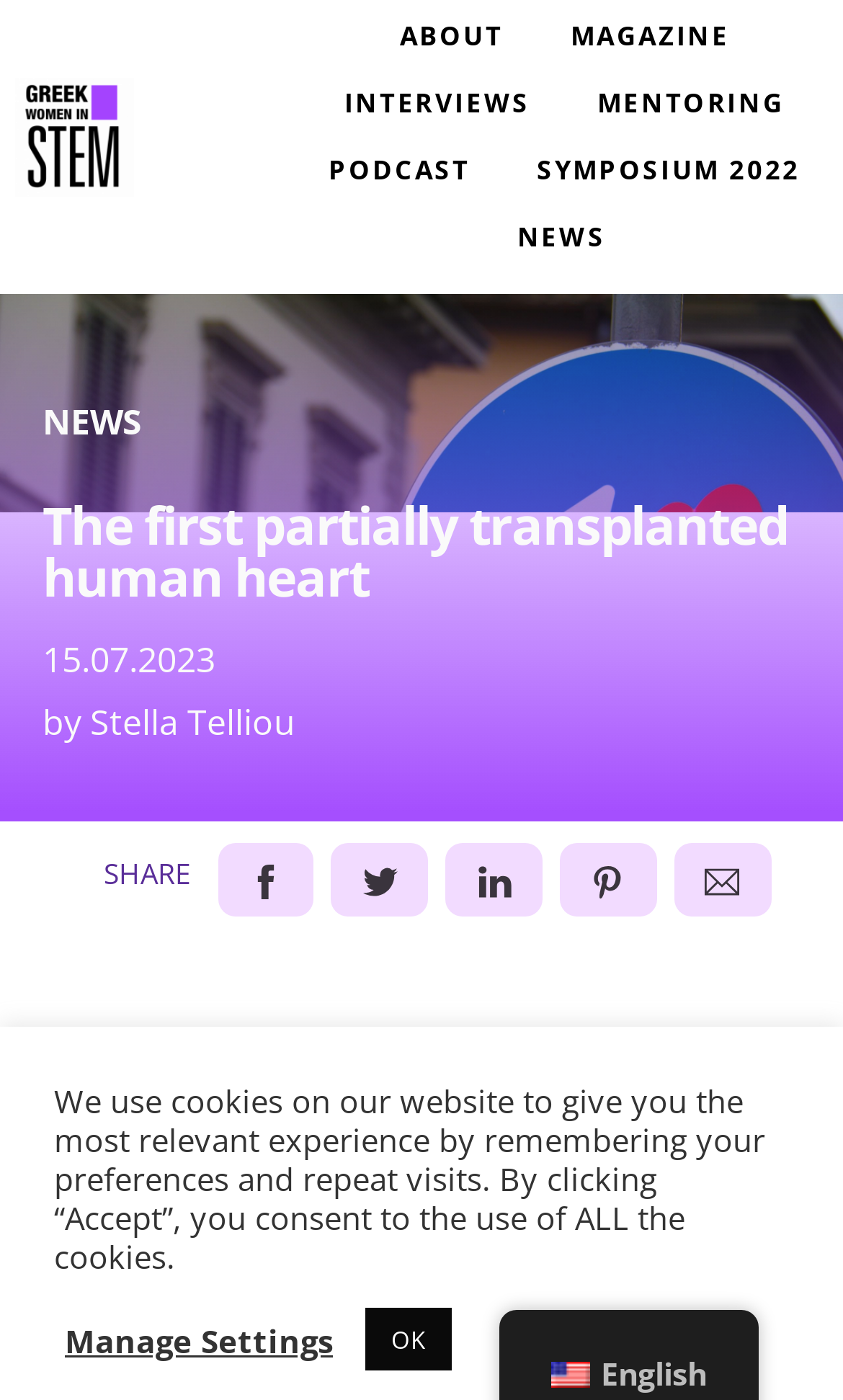Please locate the bounding box coordinates of the element that should be clicked to achieve the given instruction: "Listen to the PODCAST".

[0.351, 0.098, 0.596, 0.145]